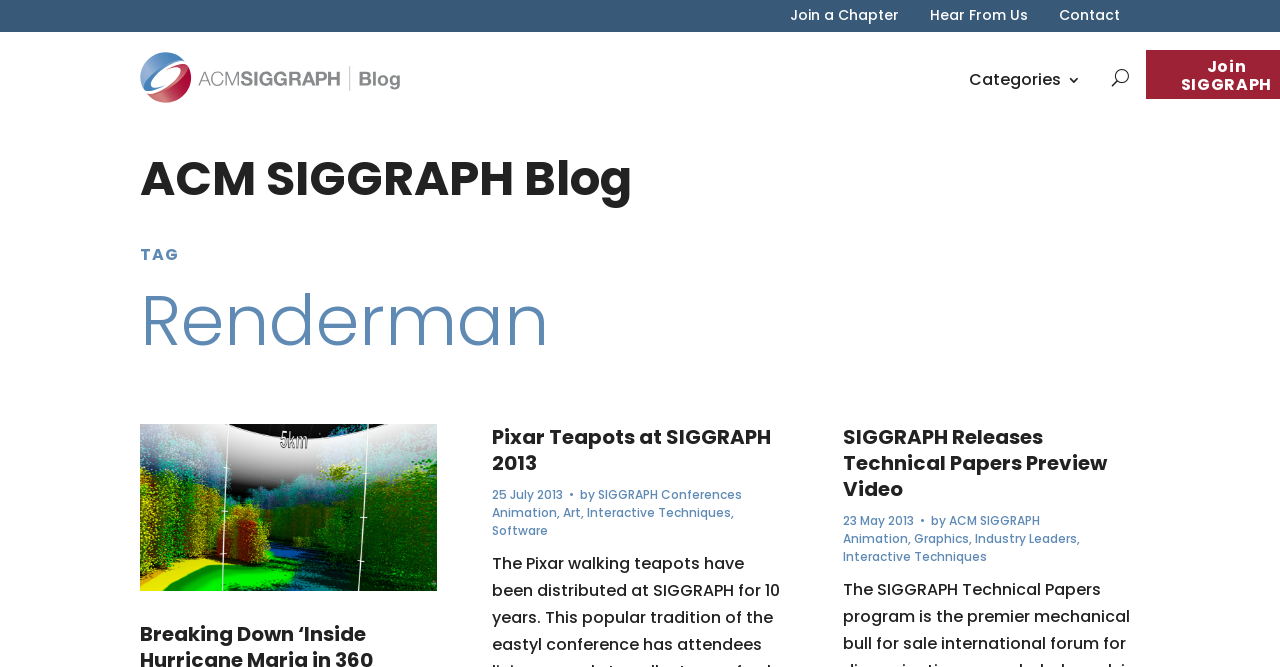Respond to the question below with a concise word or phrase:
What is the date of the 'SIGGRAPH Releases Technical Papers Preview Video' article?

23 May 2013